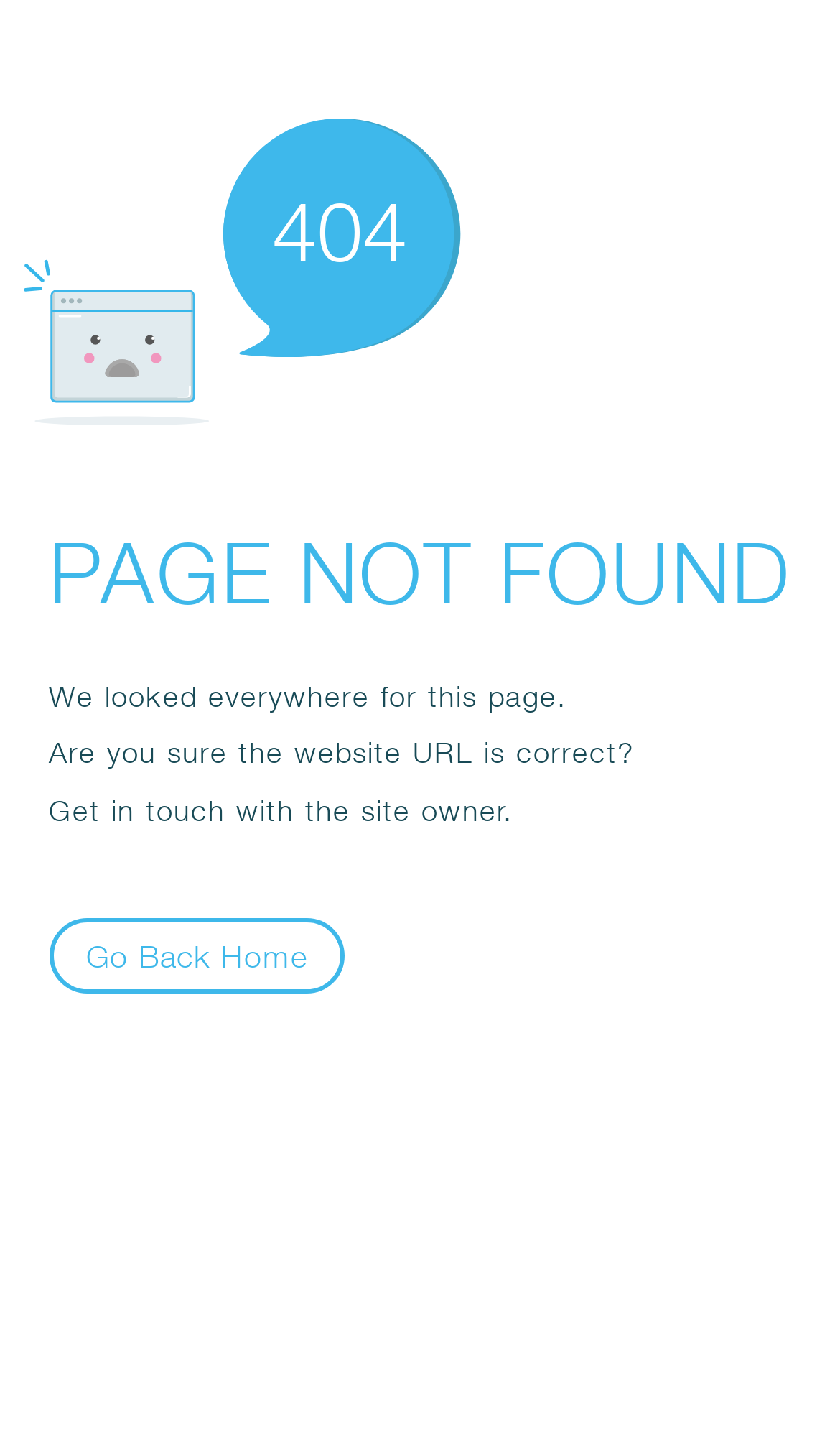Use a single word or phrase to answer this question: 
What is the main message on the page?

PAGE NOT FOUND